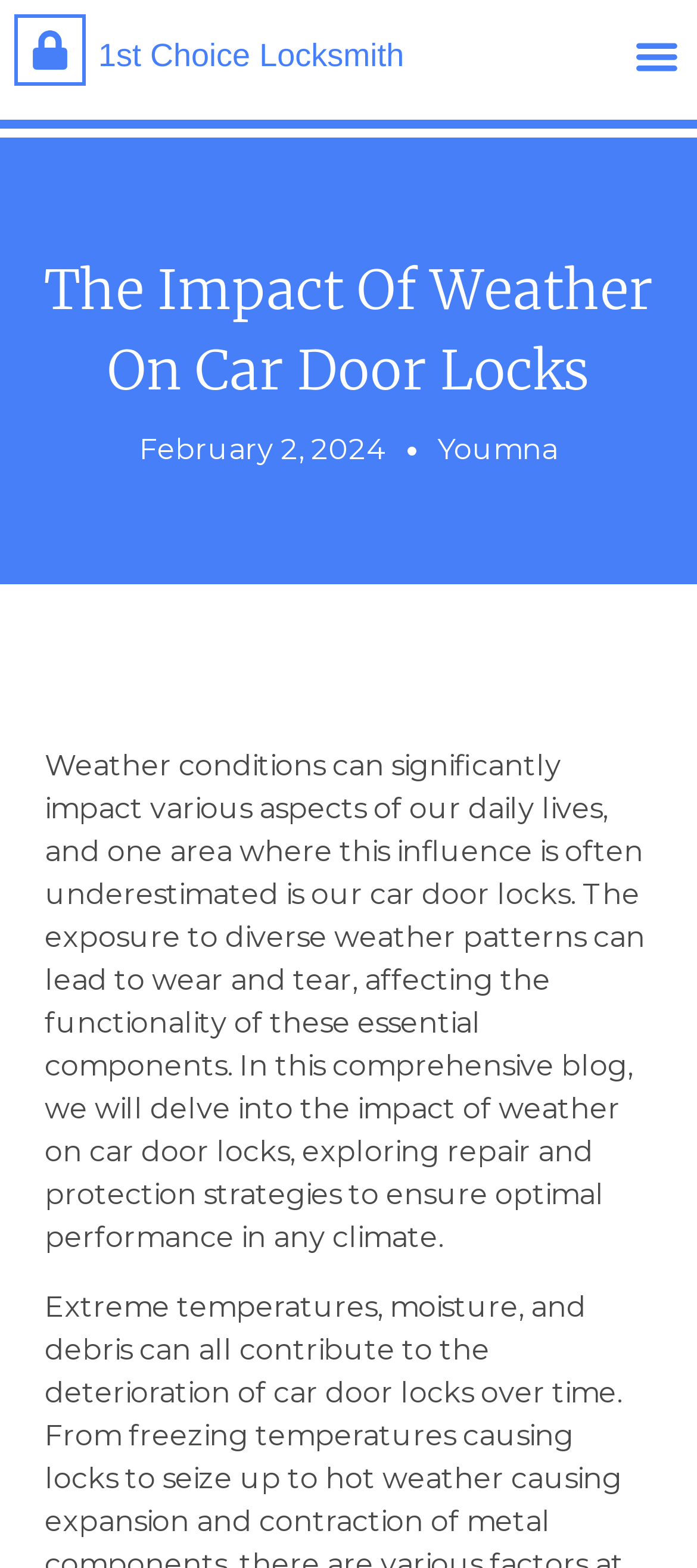From the webpage screenshot, identify the region described by Menu. Provide the bounding box coordinates as (top-left x, top-left y, bottom-right x, bottom-right y), with each value being a floating point number between 0 and 1.

[0.895, 0.014, 0.991, 0.057]